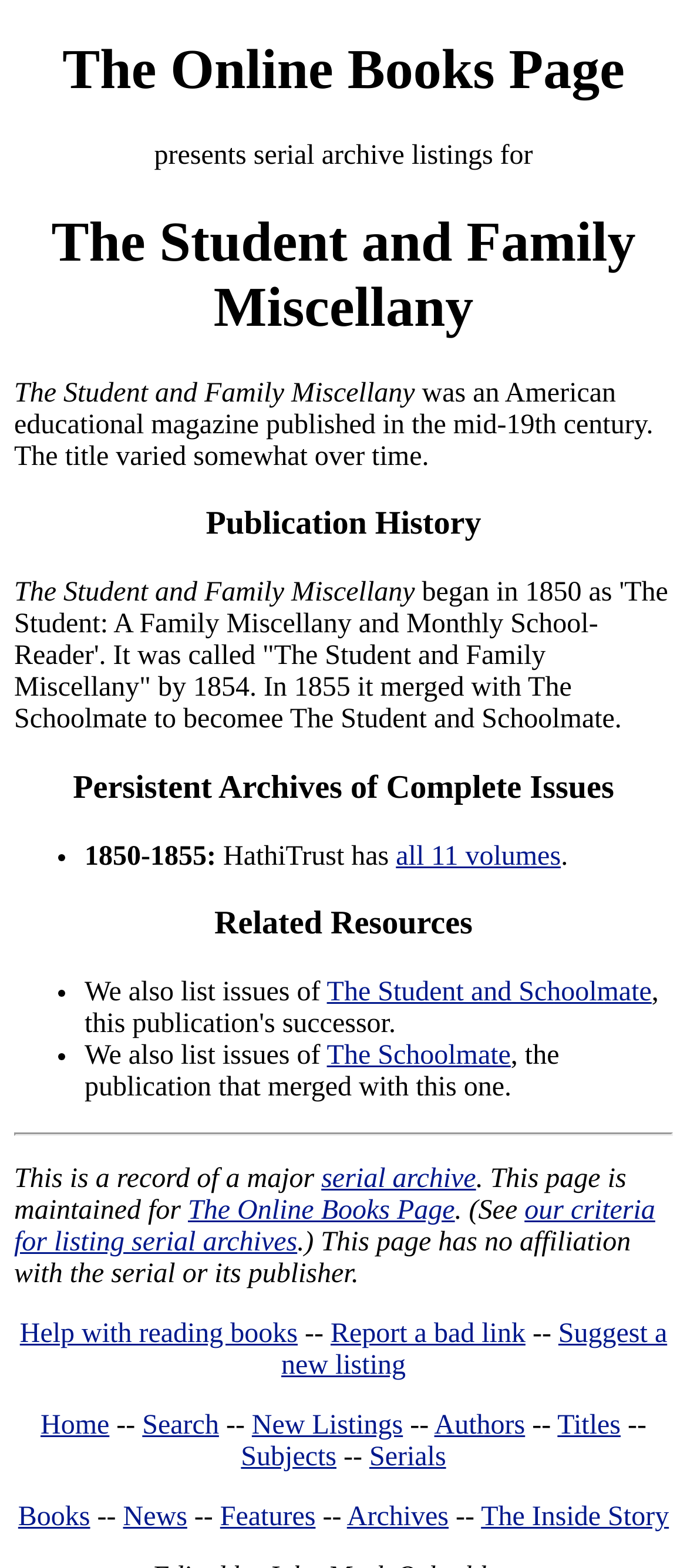Using the information in the image, give a detailed answer to the following question: What is the name of the educational magazine?

The answer can be found in the heading element 'The Student and Family Miscellany' which is located at the top of the webpage, indicating that the webpage is about this specific magazine.